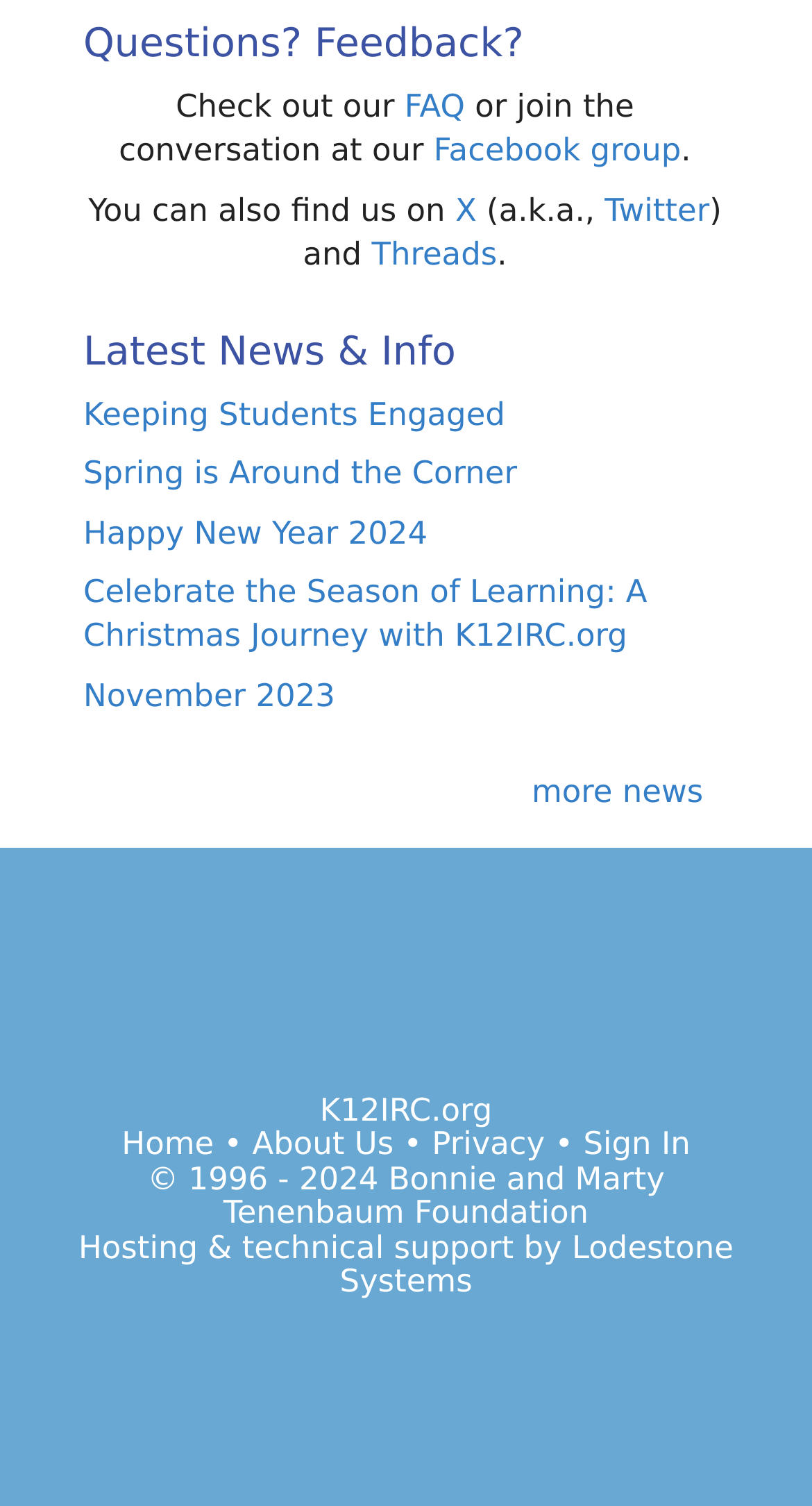Can you give a detailed response to the following question using the information from the image? What is the copyright year range of the website?

I found the copyright year range by looking at the StaticText element with the content '© 1996 - 2024 Bonnie and Marty Tenenbaum Foundation' located at the bottom of the page, within the contentinfo section.